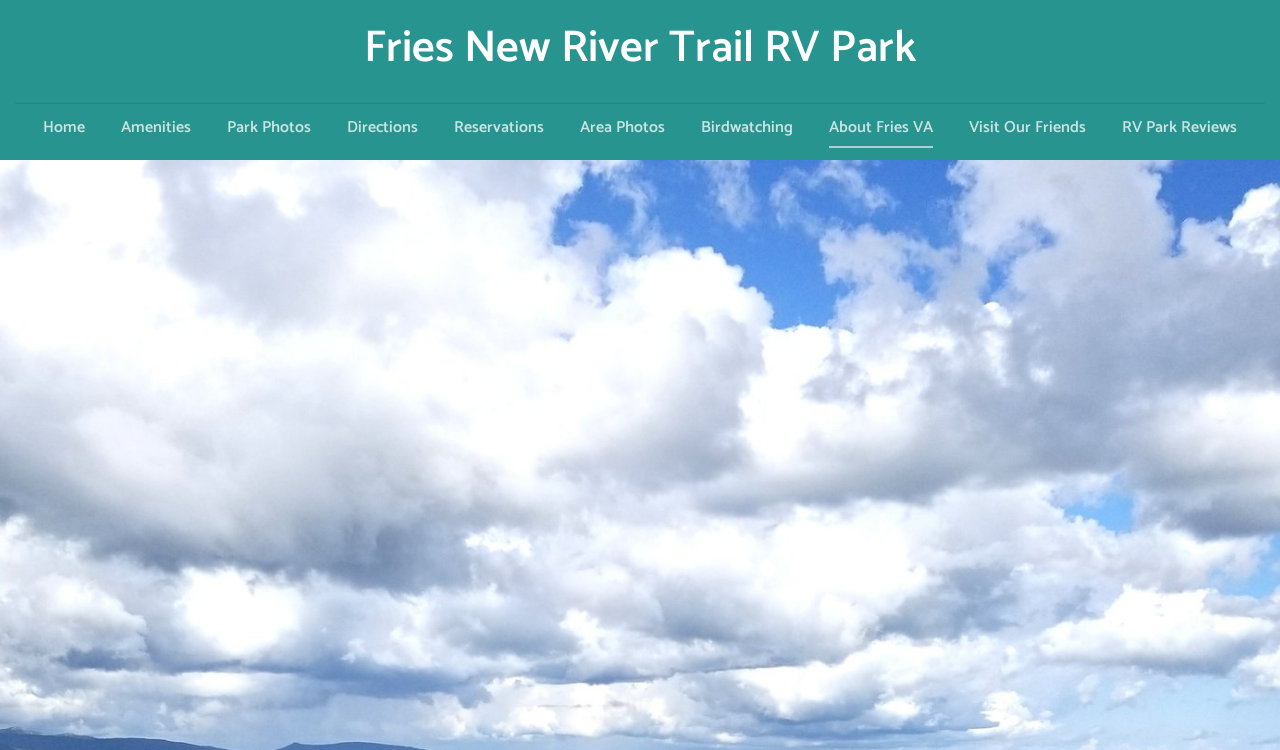Identify the bounding box coordinates for the UI element described as follows: "Area Photos". Ensure the coordinates are four float numbers between 0 and 1, formatted as [left, top, right, bottom].

[0.441, 0.141, 0.532, 0.194]